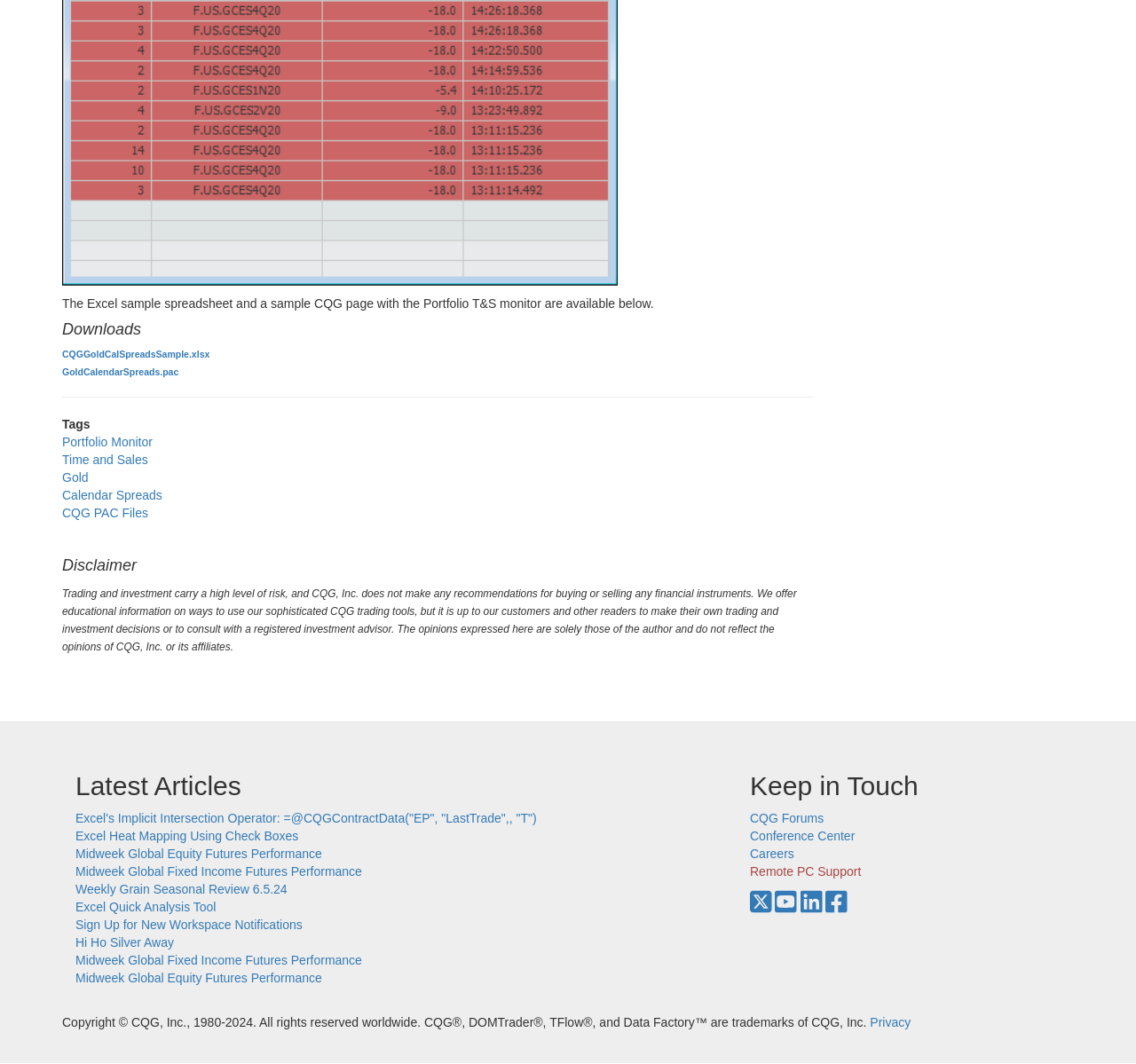Please specify the bounding box coordinates of the clickable section necessary to execute the following command: "Download the CQGGoldCalSpreadsSample.xlsx file".

[0.055, 0.328, 0.185, 0.338]